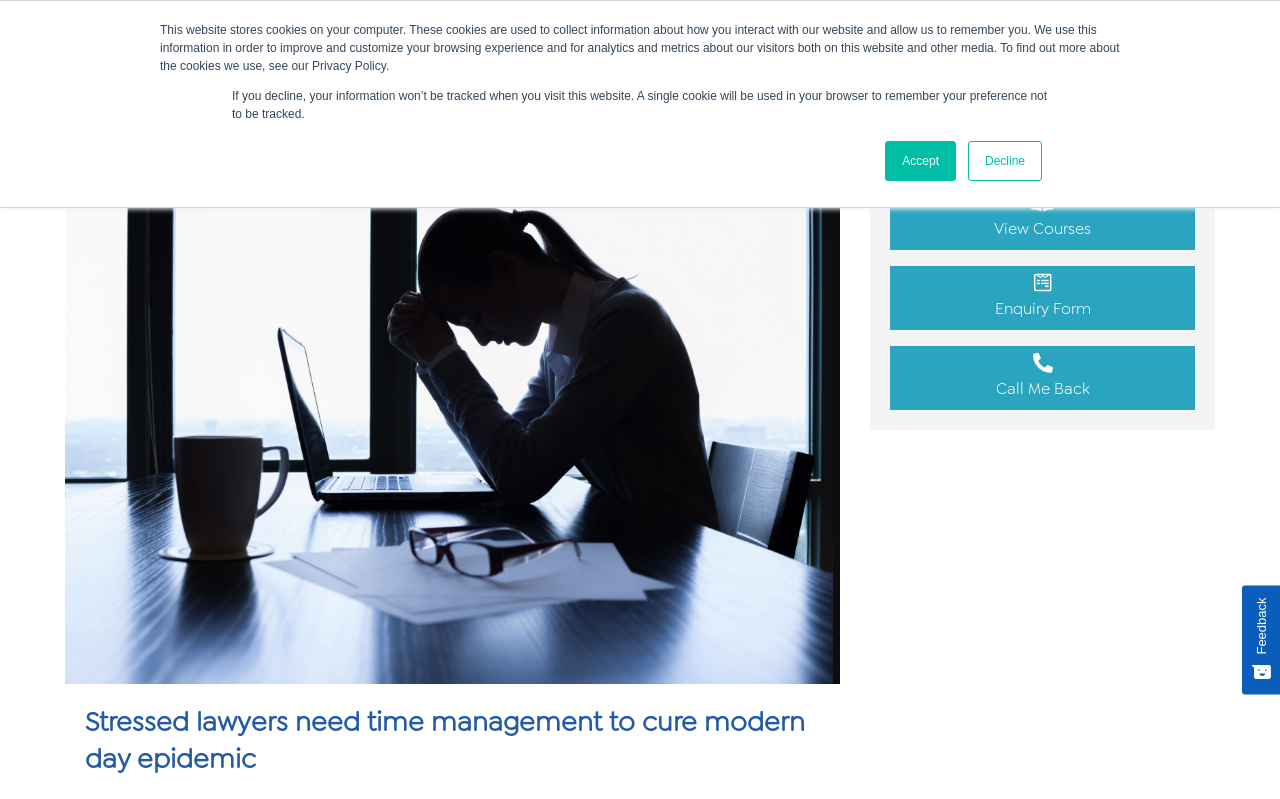Please identify the coordinates of the bounding box for the clickable region that will accomplish this instruction: "Click on Facebook link".

None